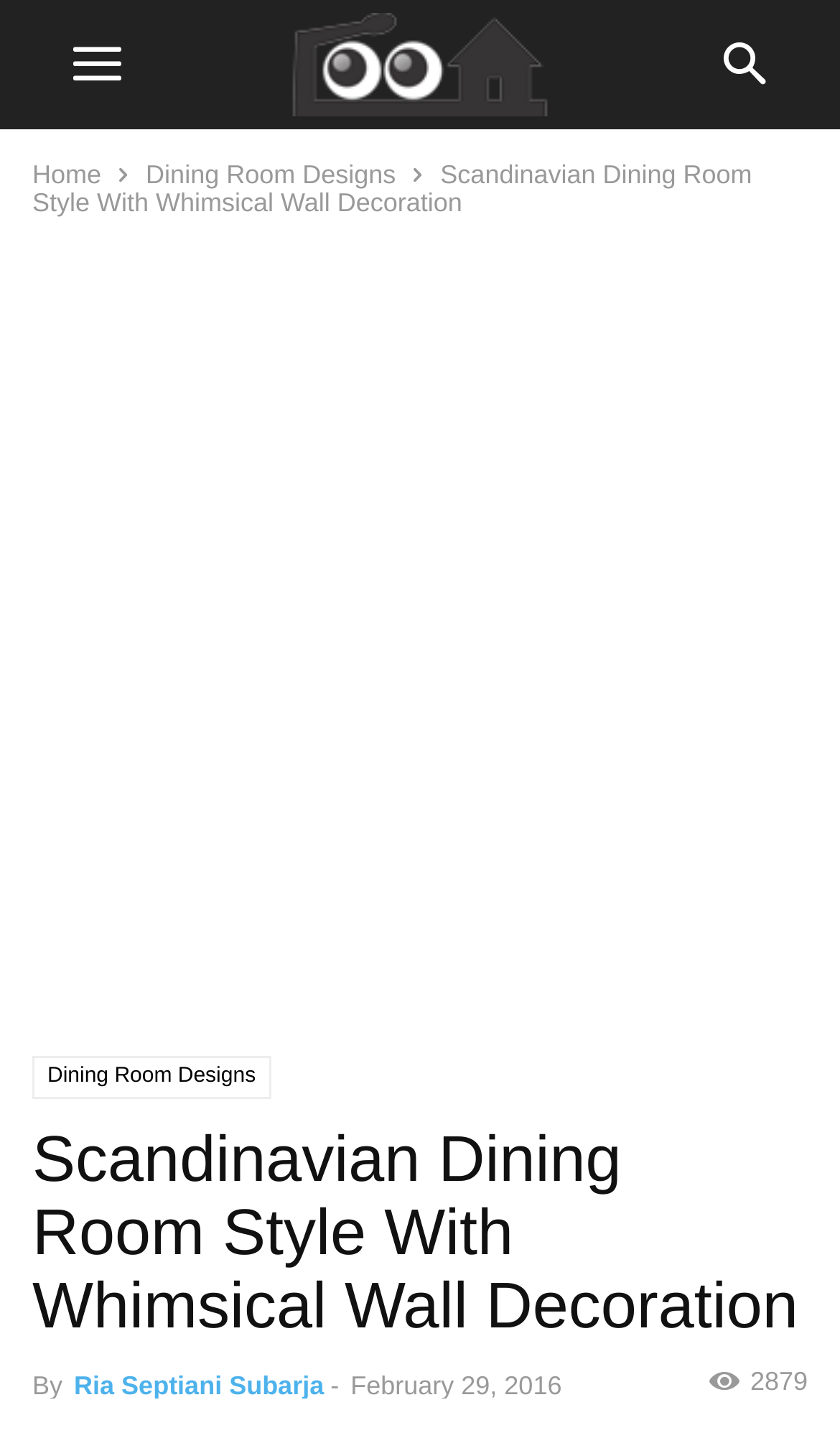Respond with a single word or phrase:
What is the category of this article?

Dining Room Designs